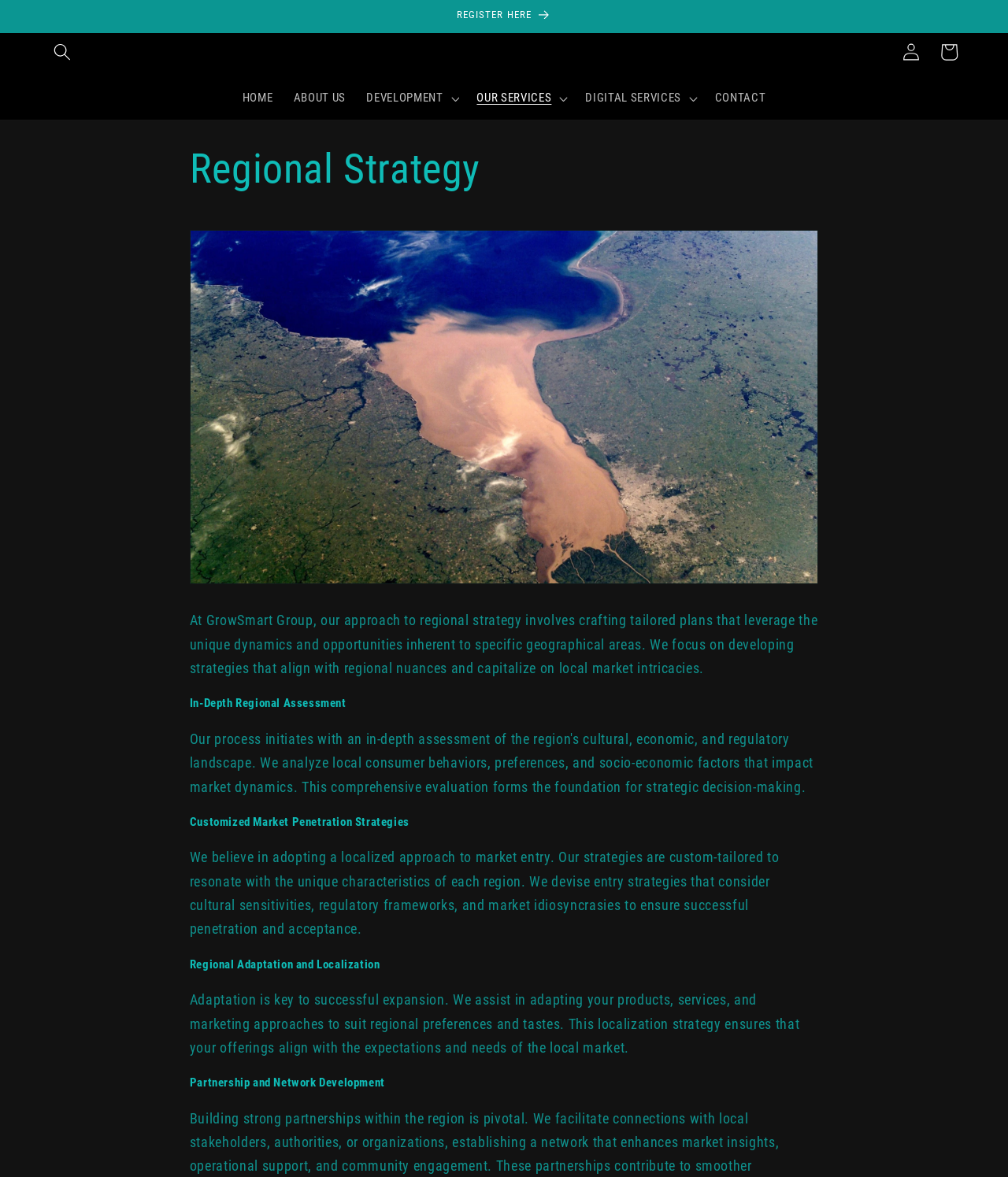Please locate the bounding box coordinates of the element's region that needs to be clicked to follow the instruction: "log in to the account". The bounding box coordinates should be provided as four float numbers between 0 and 1, i.e., [left, top, right, bottom].

[0.885, 0.028, 0.923, 0.06]